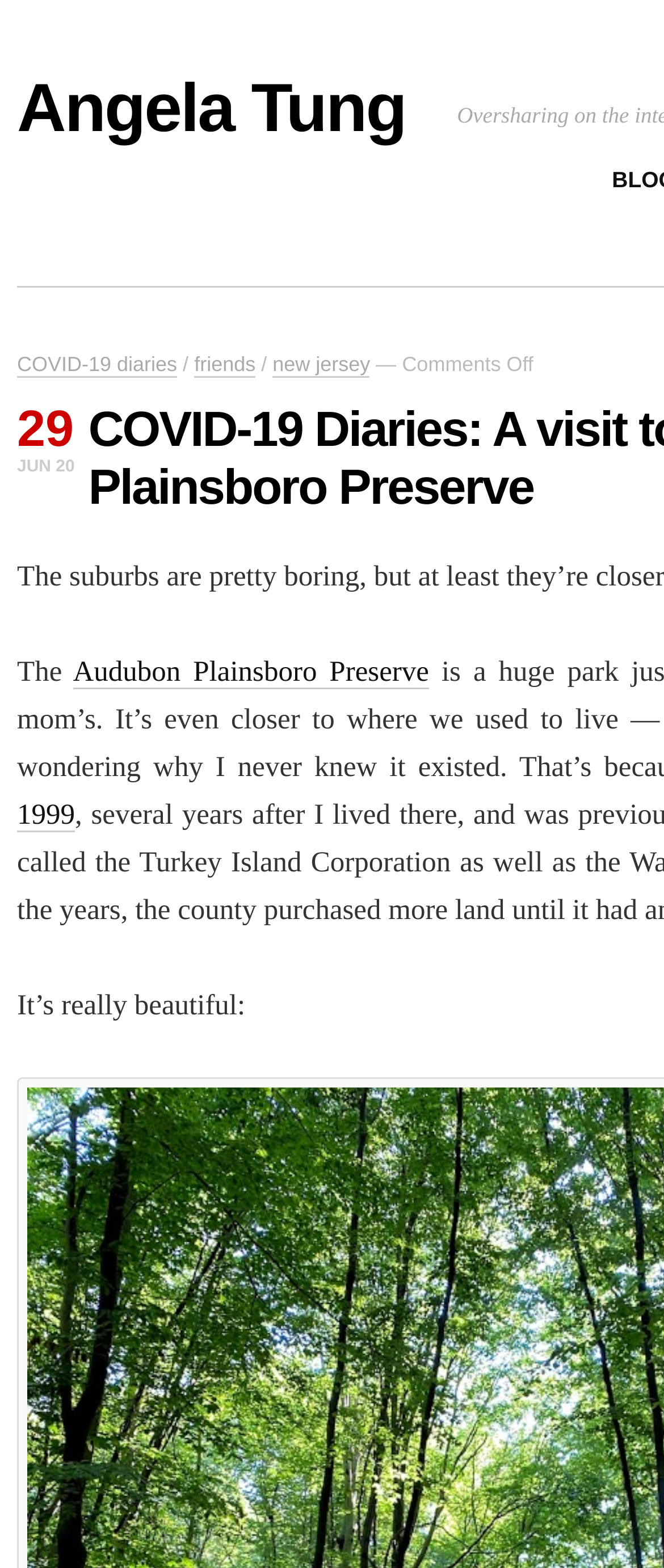Generate a thorough description of the webpage.

The webpage is a blog page, specifically page 2, belonging to Angela Tung. At the top, there is a horizontal navigation menu with links to "Angela Tung", "COVID-19 diaries", "friends", and "new jersey". These links are positioned from left to right, with a slash and an em dash separating them.

Below the navigation menu, there is a blog post titled "COVID-19 Diaries: A visit to the Audubon Plainsboro Preserve". The post has a comment section with the text "Comments Off" on the right side. The post's content starts with the text "It’s really beautiful:".

On the left side of the post, there is a section displaying the post's date, "JUN 20", and the number "29", which likely represents the day and month of the post.

There is also a link to "Audubon Plainsboro Preserve" within the post's content, positioned below the date section. Overall, the webpage has a simple layout with a focus on the blog post and its related information.